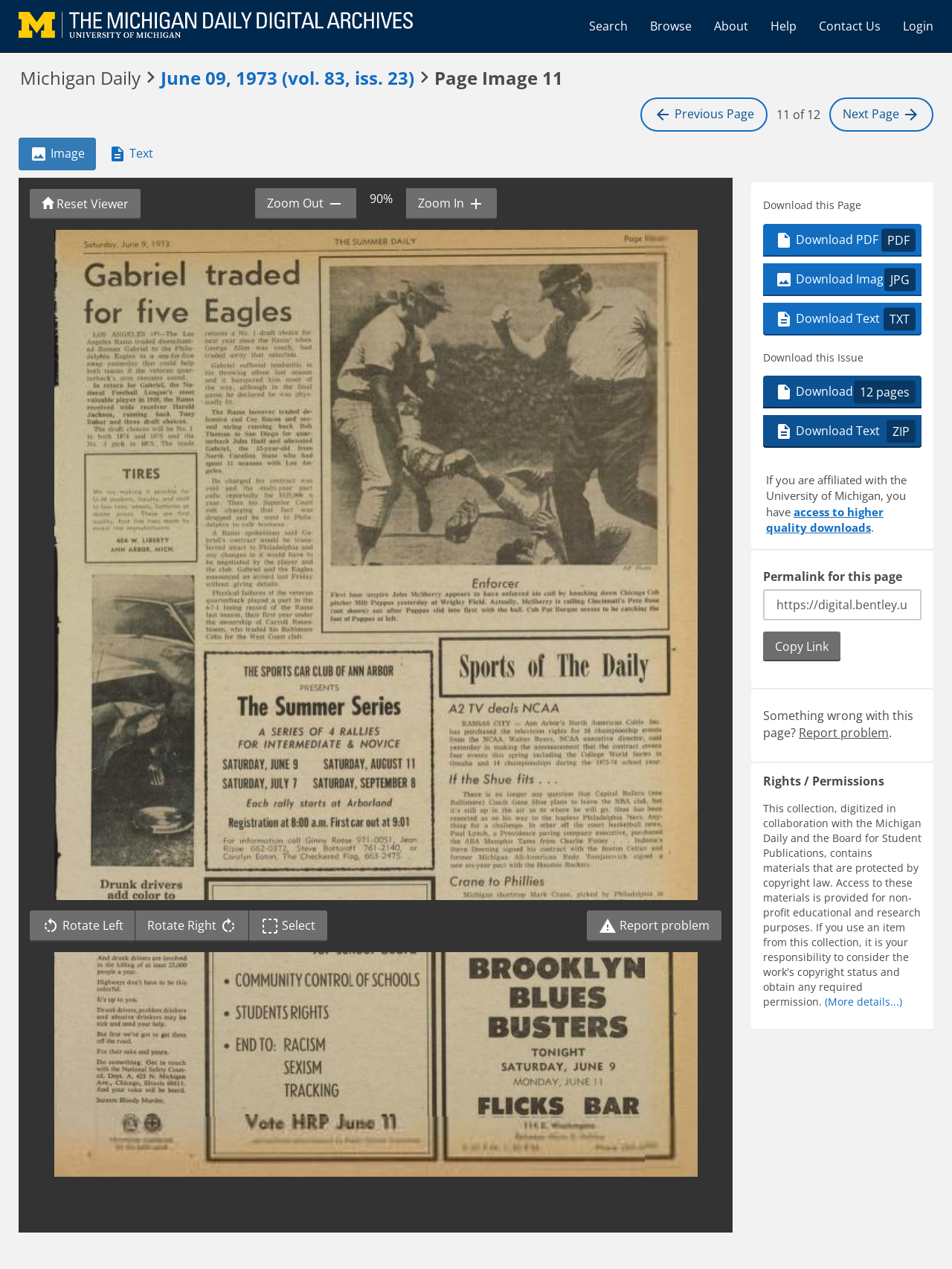Describe the entire webpage, focusing on both content and design.

This webpage is an archive of the Michigan Daily newspaper, specifically the June 9, 1973, issue, volume 83, number 23, page 11 of 12. At the top, there is a header section with links to "The Michigan Daily Digital Archives", "Search", "Browse", "About", "Help", "Contact Us", and "Login". Below the header, there is a heading that displays the title of the page, "Michigan Daily June 09, 1973 (vol. 83, iss. 23) Page Image 11". 

To the right of the heading, there are navigation links to the previous and next pages. Below the navigation links, there is a tab list with two tabs, "Image" and "Text", which are not currently selected. 

The main content area is divided into two sections. The left section contains a layout table with several groups of buttons and controls. The top group has a "Reset Viewer" button. The next group has zoom controls, including "Zoom Out", a text display showing "90%", and "Zoom In" buttons. 

Below the zoom controls, there is a canvas element that likely displays the page image. Further down, there are image controls, including "Rotate Left", "Rotate Right", and "Toggle Select" buttons. 

The right section of the main content area has several headings and links. The first heading is "Page Options", followed by a link to "Report problem". The next heading is "Download this Page", with links to download the page as a PDF, image, or text. 

Below that, there is a heading "Download this Issue", with links to download the entire issue as a PDF or text ZIP file. There is also a note about accessing higher-quality downloads for University of Michigan affiliates, with a link to learn more. 

Further down, there is a "Permalink for this page" section with a textbox and a "Copy Link" button. There is also a section to report problems with the page, and a heading "Rights / Permissions" with a button to view more details.